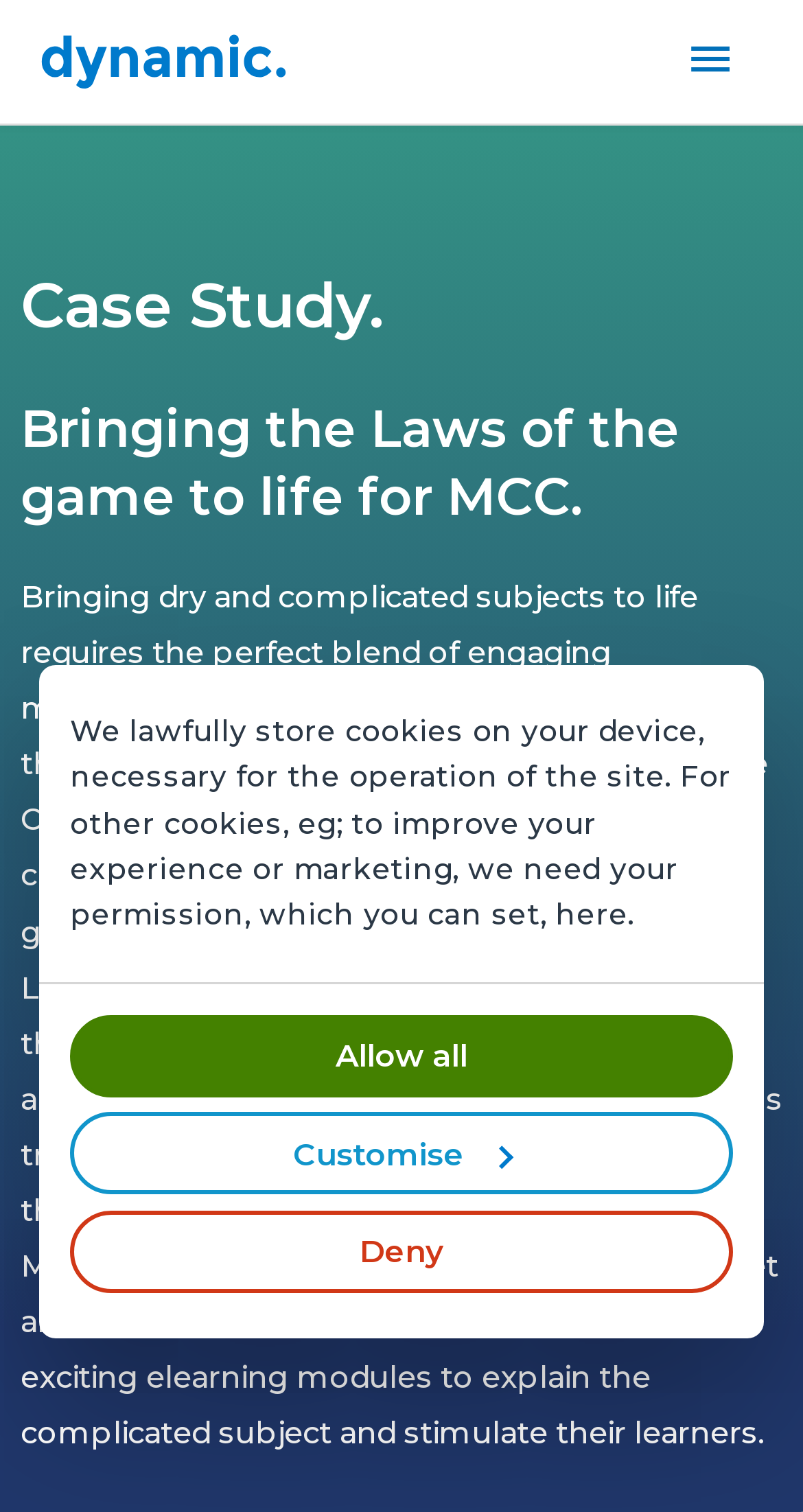Create a detailed narrative of the webpage’s visual and textual elements.

The webpage appears to be a case study or a showcase of a project related to e-learning content development. At the top, there is a dialog box with a message about storing cookies on the user's device, which is modal and takes up most of the screen. Below this dialog box, there is a tab panel with the title "Consent" and three buttons: "Deny", "Customise", and "Allow all".

On the top-left corner, there is a link and an image, both labeled "dynamic.". On the top-right corner, there is a button labeled "Main Menu" with an arrow icon.

In the middle of the page, there are two text boxes for entering a username and password, with a "LOG IN" button below them.

The main content of the page is a case study about developing e-learning modules for the Marylebone Cricket Club (MCC). The title of the case study is "Bringing the Laws of the game to life for MCC." Below the title, there is a paragraph of text that describes the project, which involved creating interactive e-learning content to explain the Laws of Cricket to thousands of members, players, and spectators around the world.